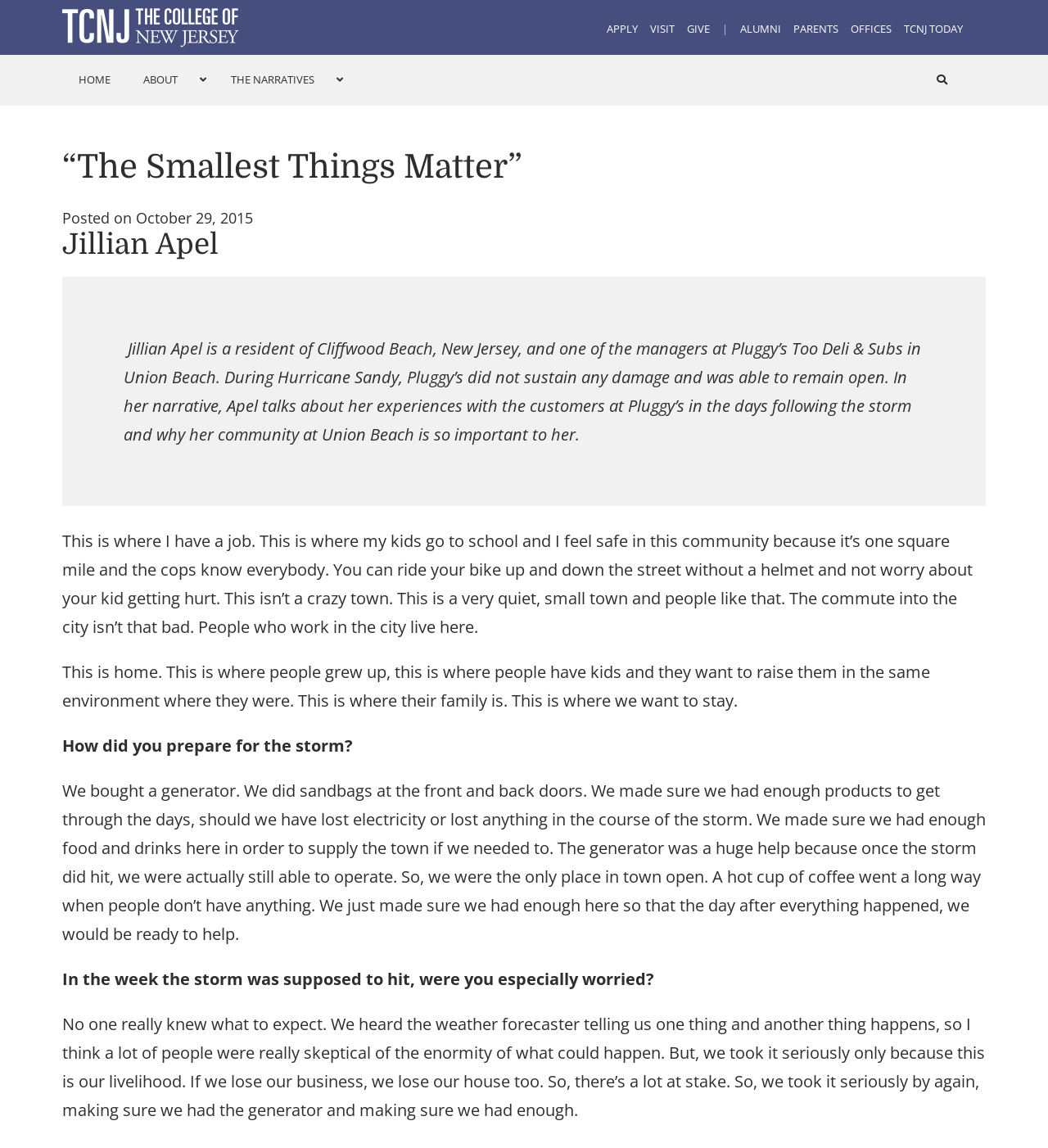Determine the bounding box coordinates for the area that should be clicked to carry out the following instruction: "Go to the 'HOME' page".

[0.059, 0.049, 0.121, 0.091]